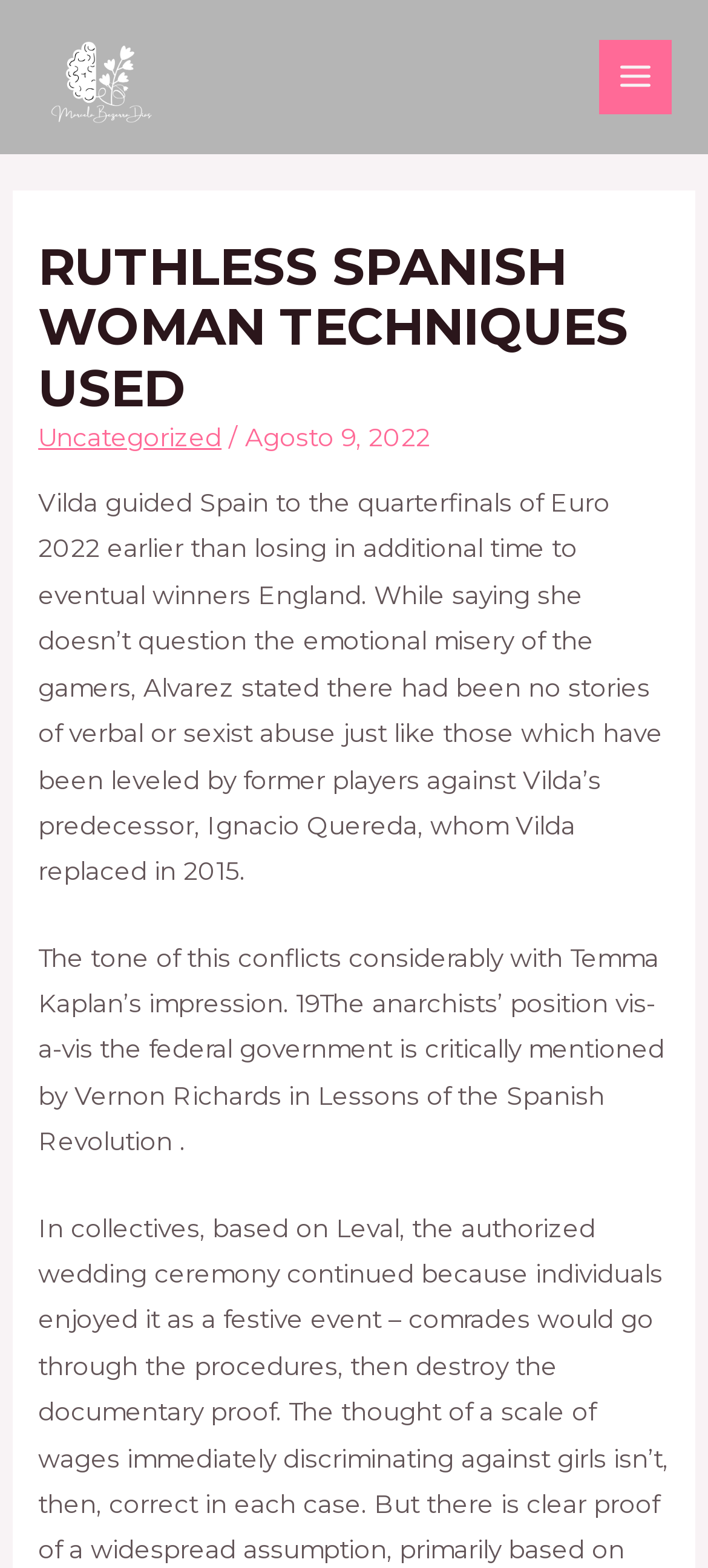How many paragraphs are in the article?
Using the image, give a concise answer in the form of a single word or short phrase.

2